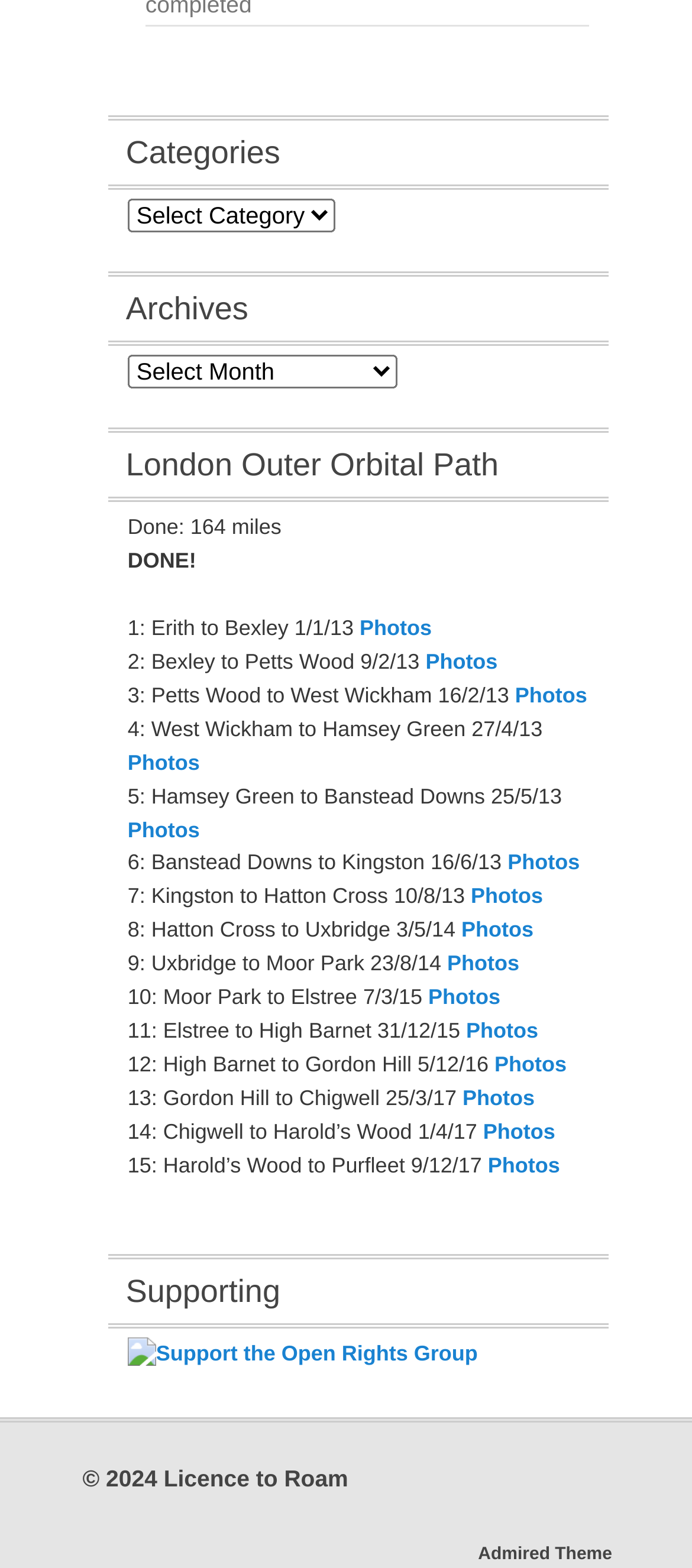How many sections are there in the London Outer Orbital Path?
Please answer the question with as much detail as possible using the screenshot.

The answer can be found by counting the number of StaticText elements with dates and section numbers, which are listed in a sequential order, indicating 15 sections of the London Outer Orbital Path.